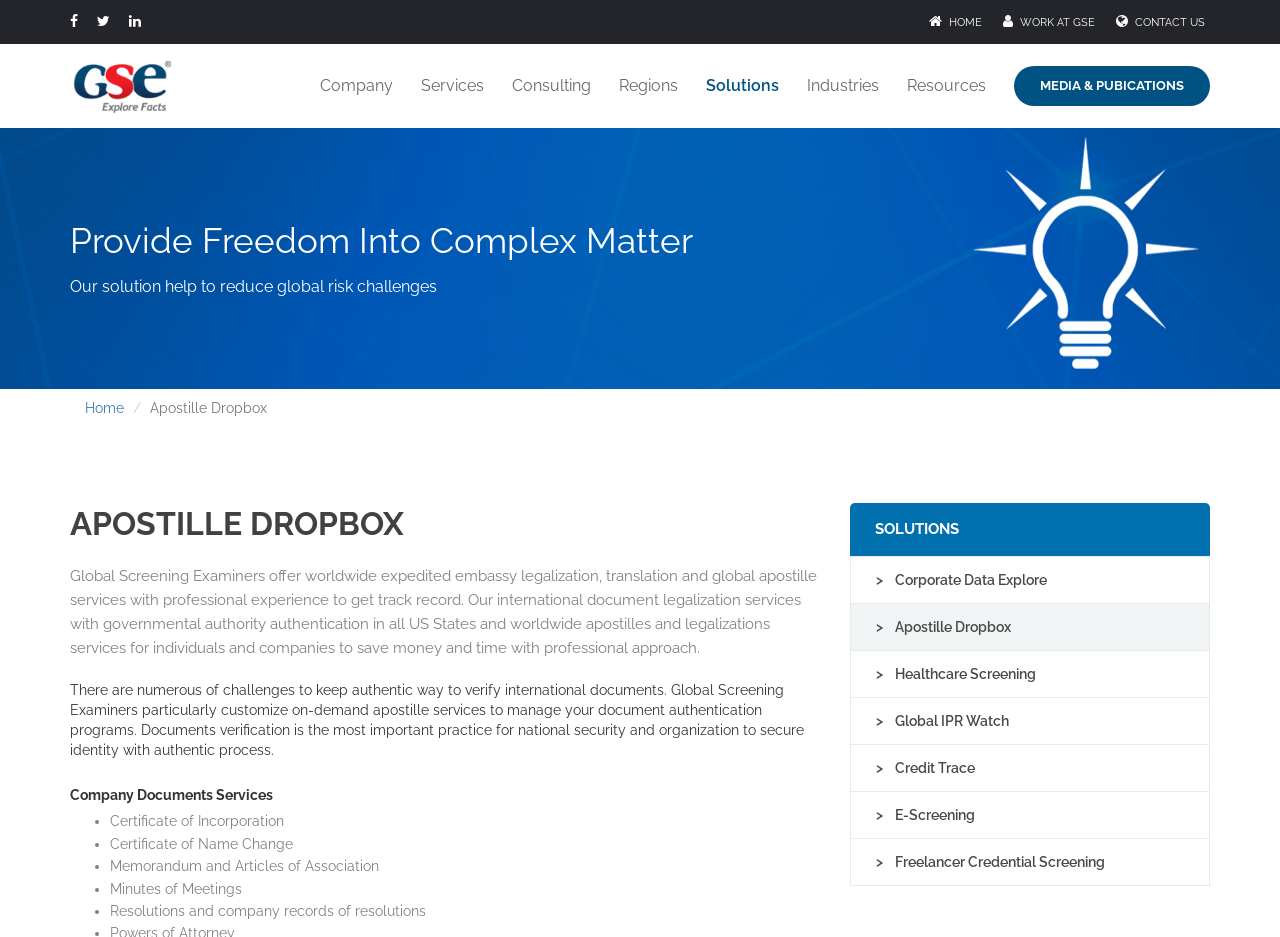Given the description "> E-Screening", determine the bounding box of the corresponding UI element.

[0.664, 0.845, 0.945, 0.896]